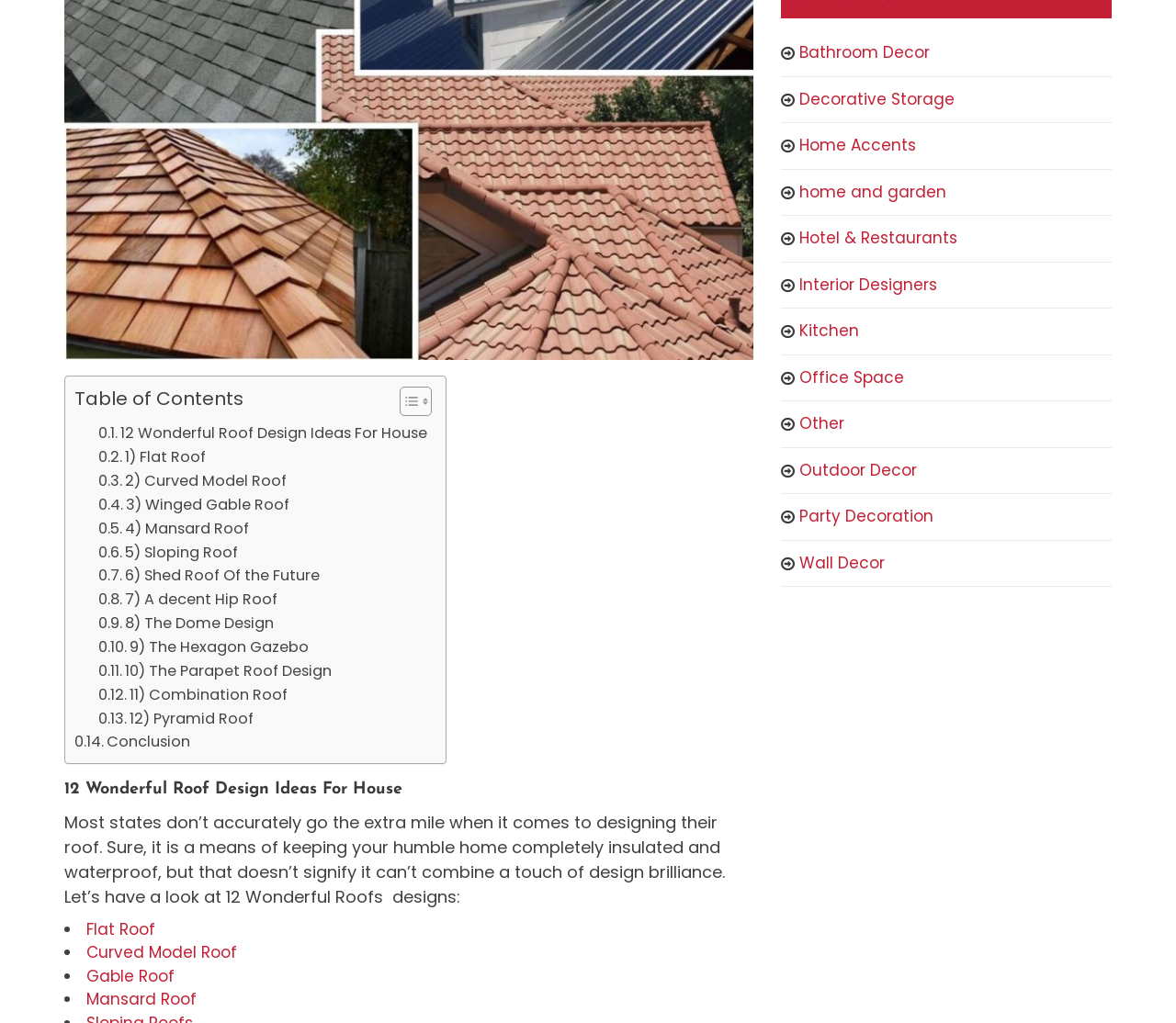Give a one-word or short phrase answer to this question: 
What is the main topic of this webpage?

Roof Design Ideas